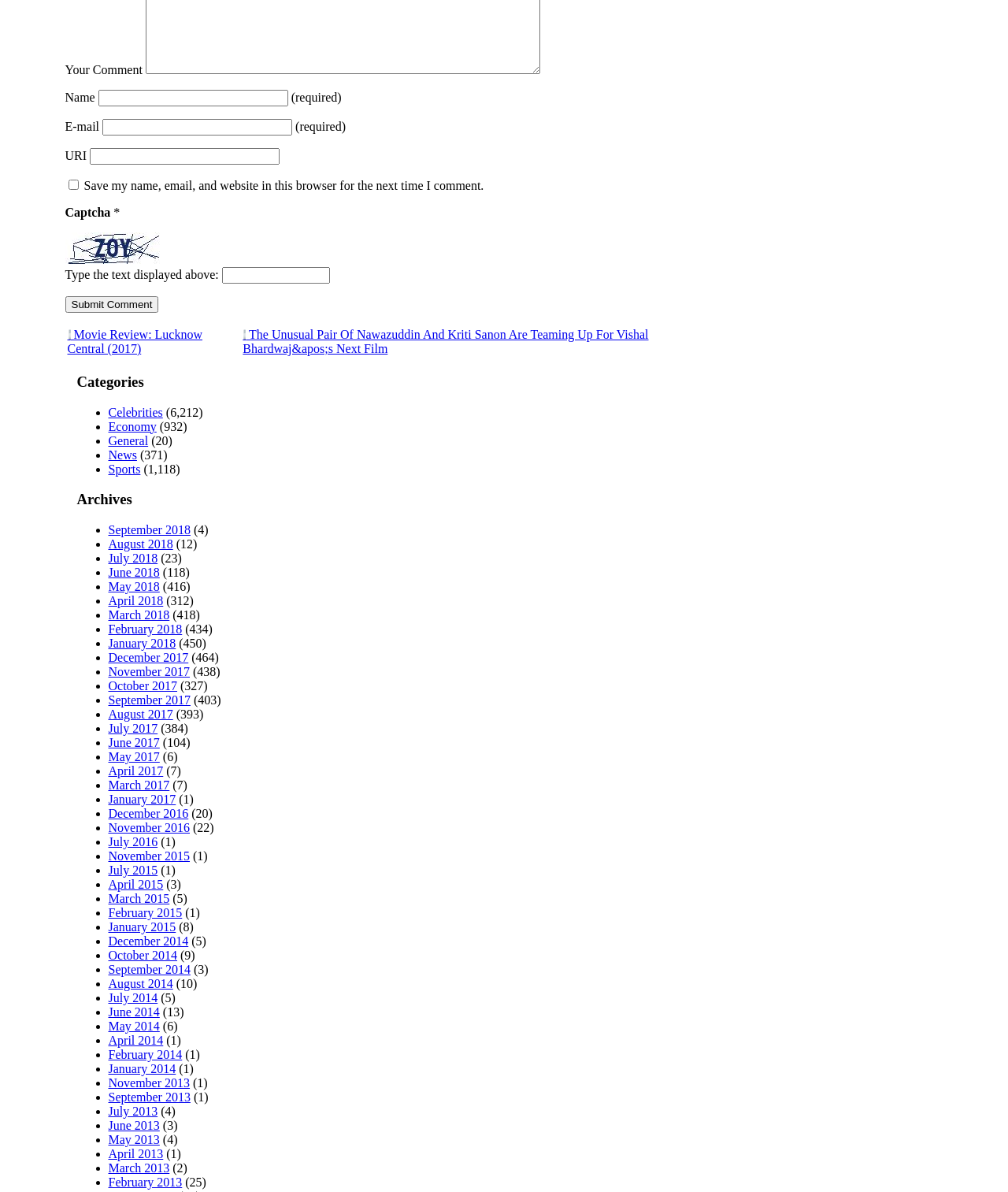Use a single word or phrase to answer this question: 
How many categories are listed?

5